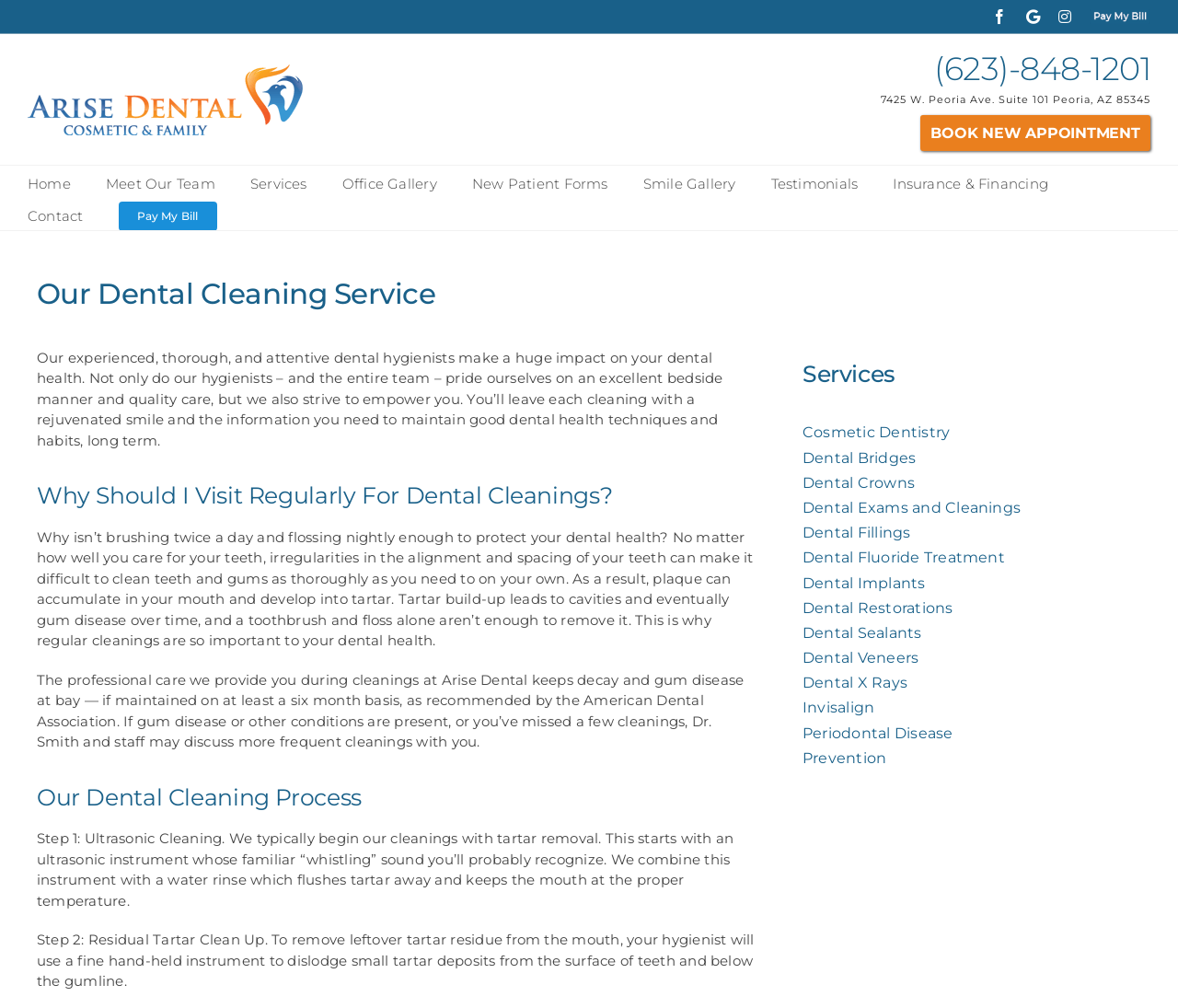Offer a detailed account of what is visible on the webpage.

This webpage is about Arise Dental, a dental care service provider. At the top right corner, there are social media links to Facebook, Google, and Instagram, as well as a "Pay My Bill" link with an accompanying image. Below these links, there is a logo of Arise Dental with an image, and a phone number and address of the dental office.

On the left side, there is a main navigation menu with links to various pages, including Home, Meet Our Team, Services, Office Gallery, New Patient Forms, Smile Gallery, Testimonials, Insurance & Financing, and Contact. There is also a "Pay My Bill" link.

The main content of the webpage is about the dental cleaning service provided by Arise Dental. There is a heading "Our Dental Cleaning Service" followed by a paragraph of text describing the importance of regular dental cleanings and the services provided by the dental hygienists. Below this, there are three sections: "Why Should I Visit Regularly For Dental Cleanings?", "Our Dental Cleaning Process", and "Services".

The "Why Should I Visit Regularly For Dental Cleanings?" section explains the importance of regular cleanings in preventing cavities and gum disease. The "Our Dental Cleaning Process" section describes the two steps involved in the cleaning process: ultrasonic cleaning and residual tartar clean up. The "Services" section lists various dental services provided by Arise Dental, including Cosmetic Dentistry, Dental Bridges, Dental Crowns, and more.

Overall, the webpage provides information about the dental cleaning service provided by Arise Dental and the importance of regular cleanings for good dental health.